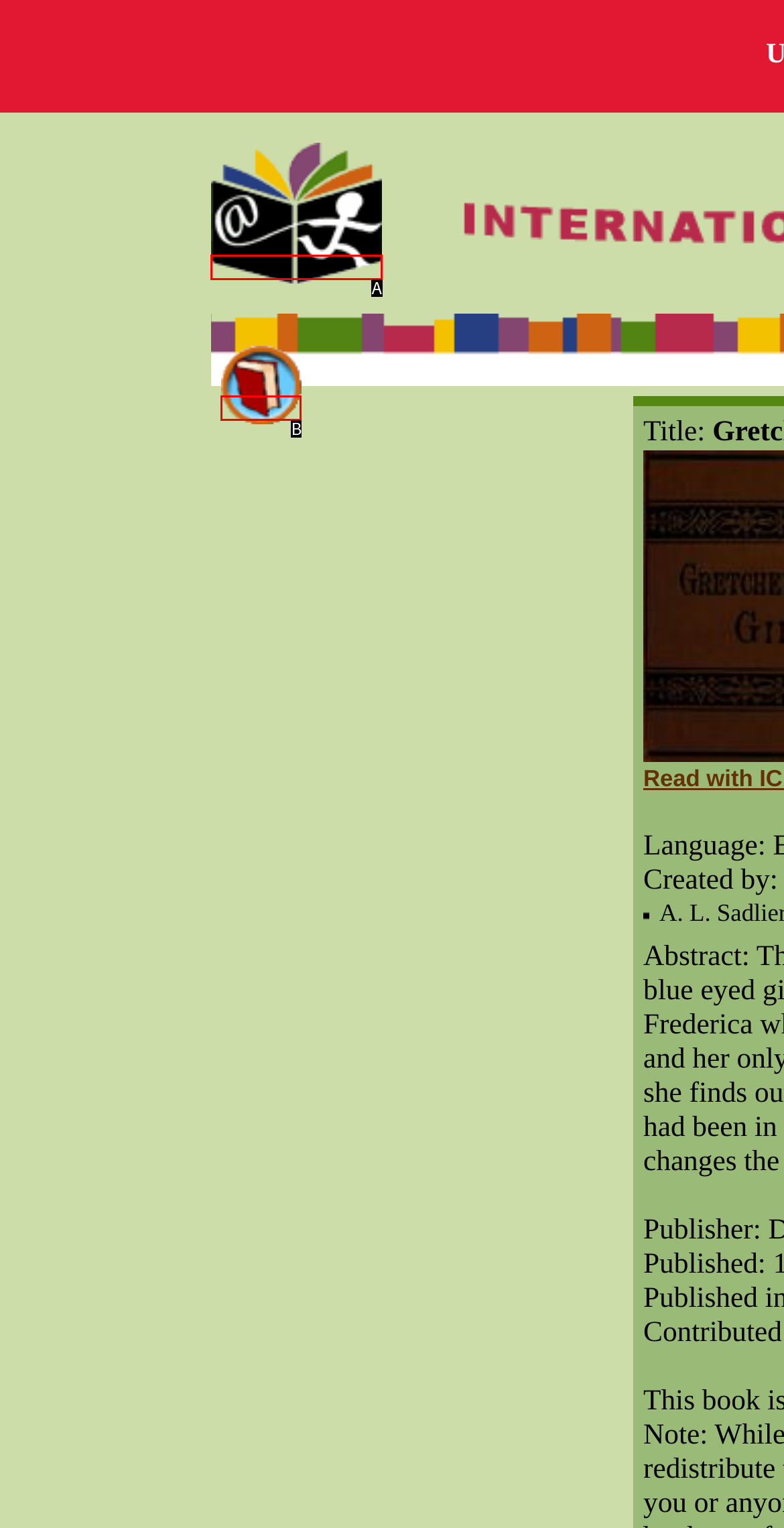From the provided options, pick the HTML element that matches the description: alt="ICDL book logo". Respond with the letter corresponding to your choice.

A